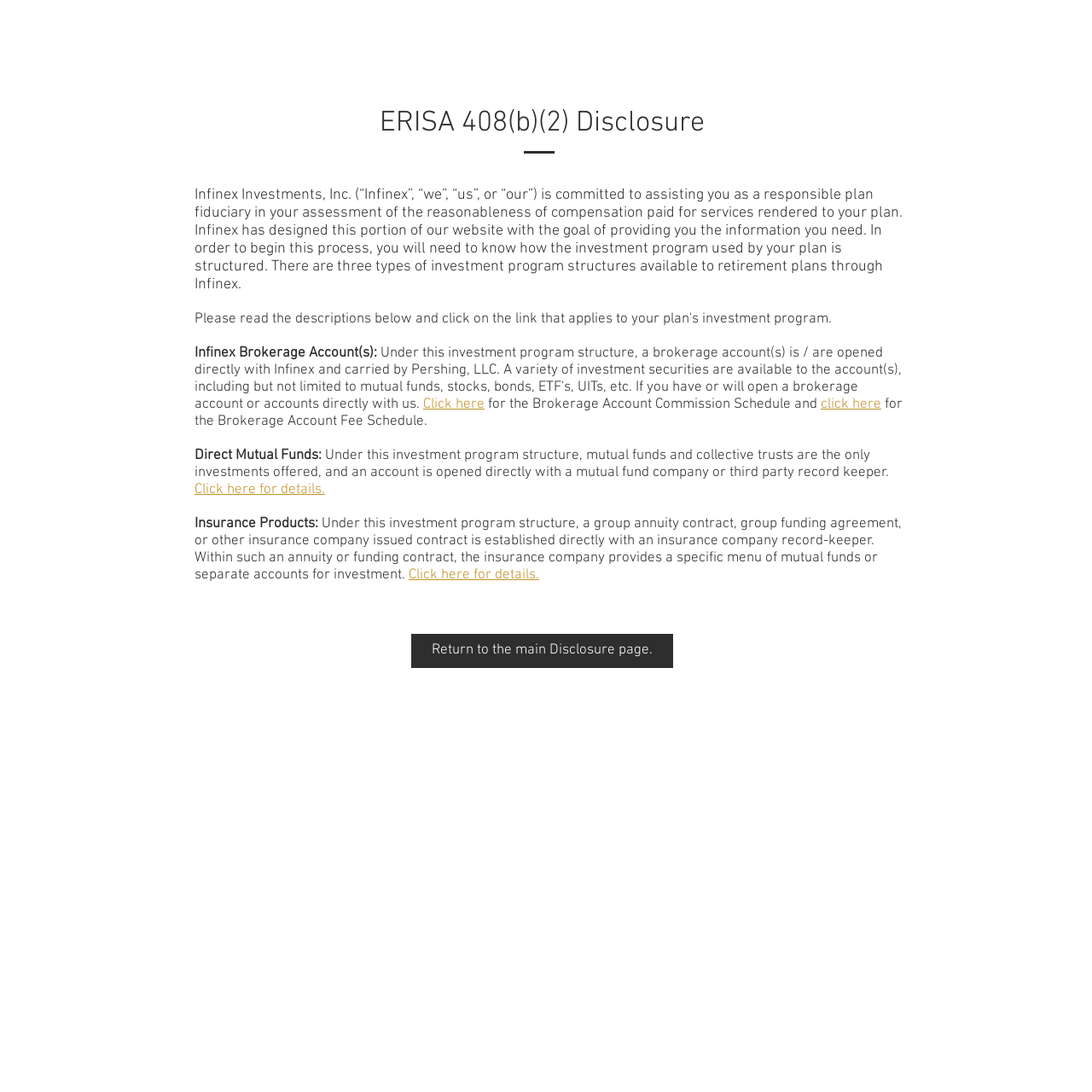What is the name of the company providing securities and investment advisory services?
Please give a detailed answer to the question using the information shown in the image.

The webpage lists several companies providing securities and investment advisory services, including Osaic Wealth, Inc., Triad Advisors, LLC, Osaic Institutions, Inc., and Woodbury Financial Services, Inc. These companies are broker-dealers, registered investment advisers, and members of FINRA and SIPC.